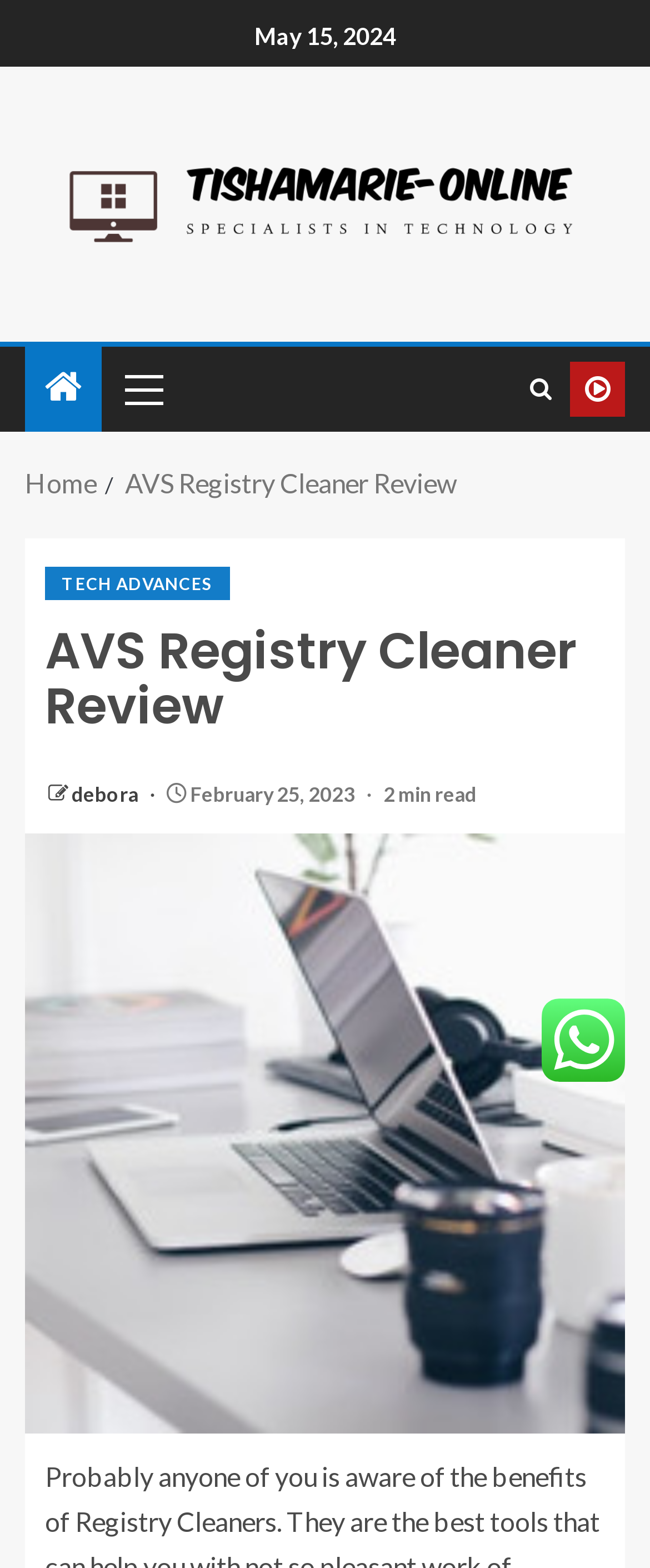How long does it take to read the article?
Give a one-word or short phrase answer based on the image.

2 min